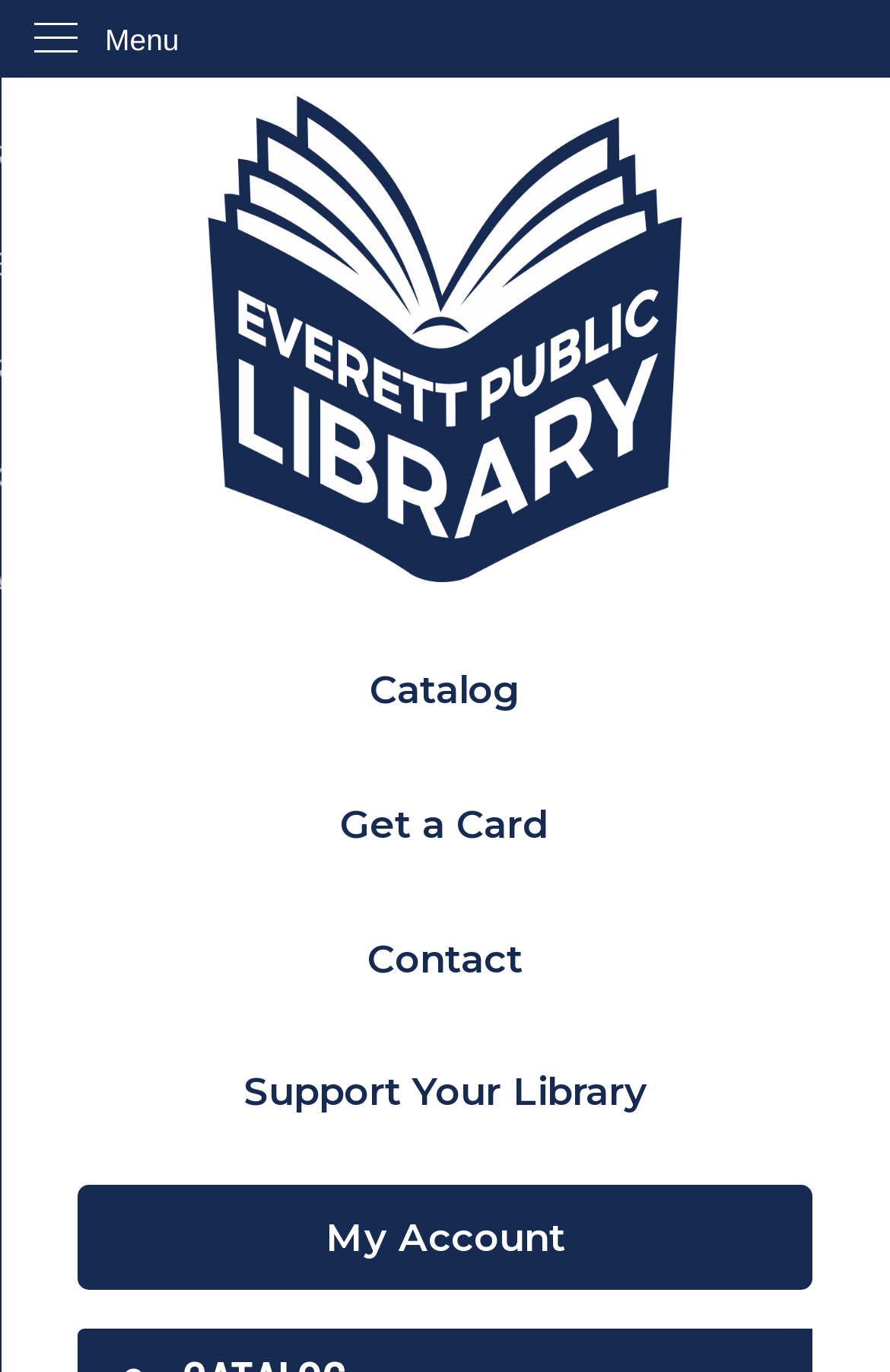How many regions are labeled as 'Quick Links'?
Using the picture, provide a one-word or short phrase answer.

2